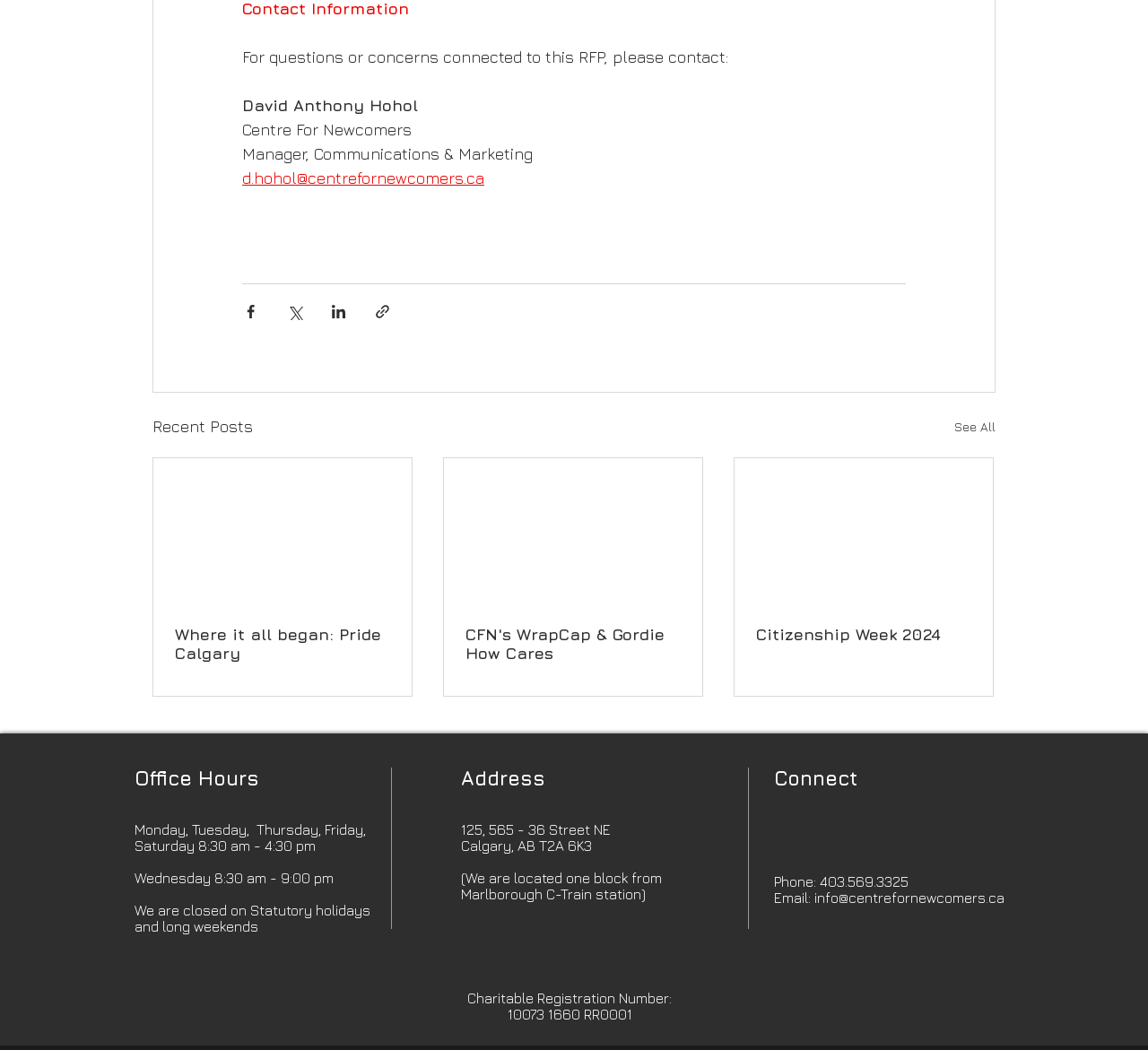Please identify the bounding box coordinates of the clickable area that will allow you to execute the instruction: "Share via Facebook".

[0.211, 0.288, 0.226, 0.305]